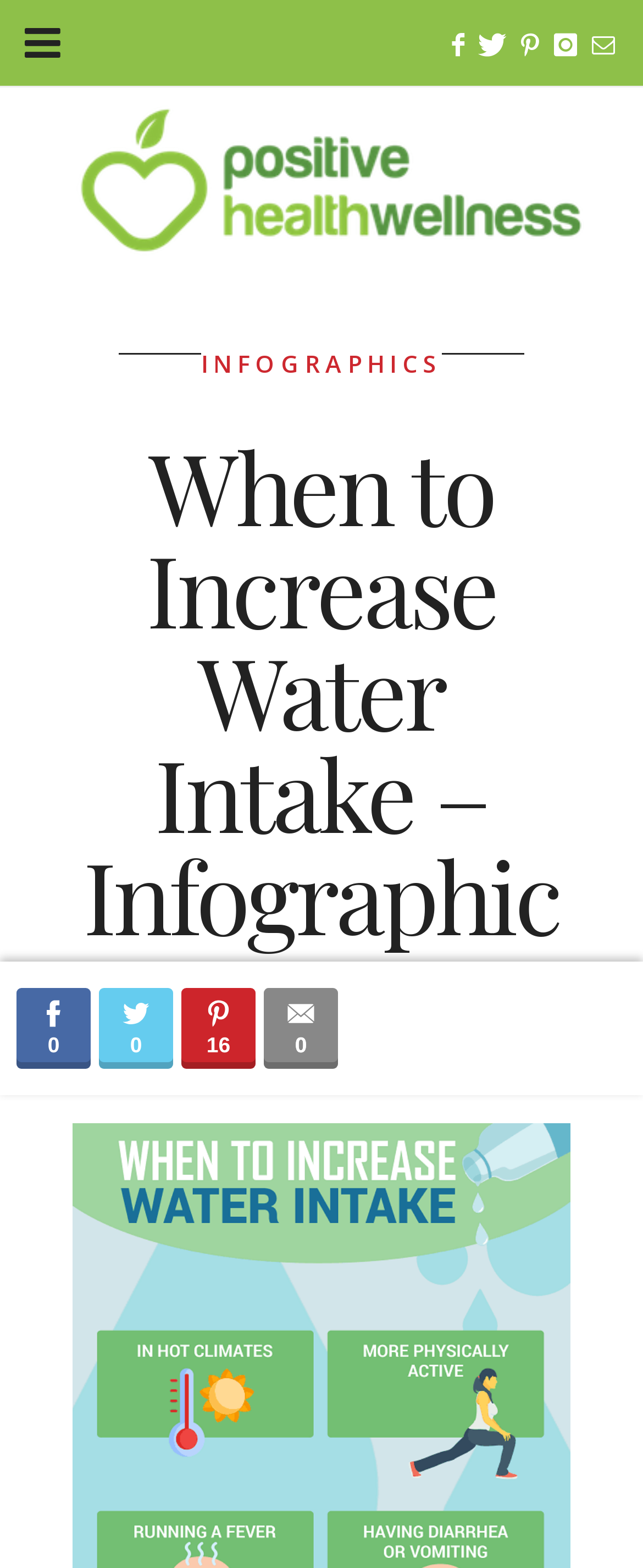Provide the bounding box coordinates, formatted as (top-left x, top-left y, bottom-right x, bottom-right y), with all values being floating point numbers between 0 and 1. Identify the bounding box of the UI element that matches the description: alt="Society for Reproduction and Fertility"

None